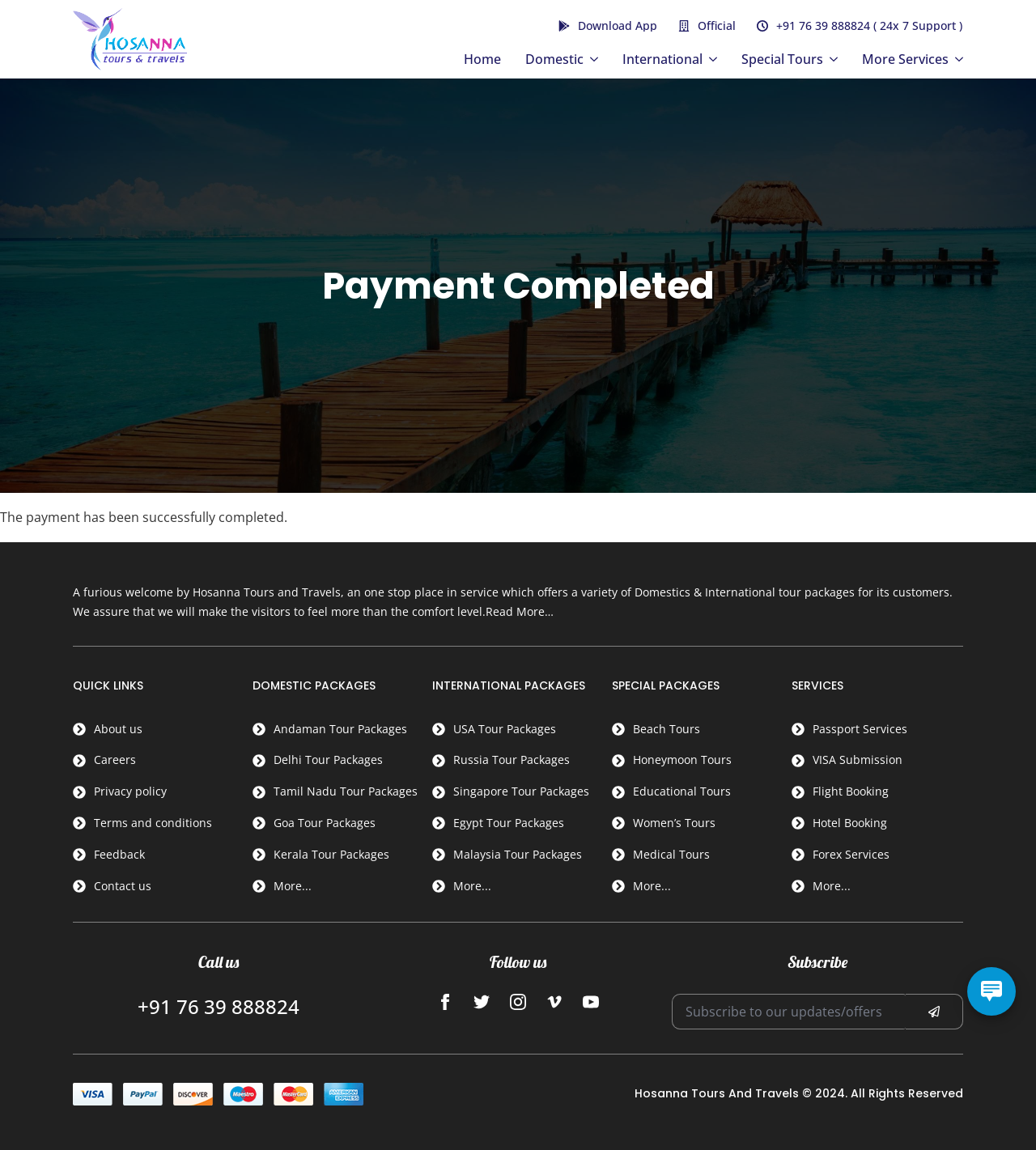What is the theme of the images in the 'DOMESTIC PACKAGES' section?
Provide an in-depth and detailed answer to the question.

The images in the 'DOMESTIC PACKAGES' section appear to be related to tourist destinations, such as beaches, cities, and landscapes, which suggests that they are meant to represent the different domestic tour packages offered by Hosanna Tours and Travels.